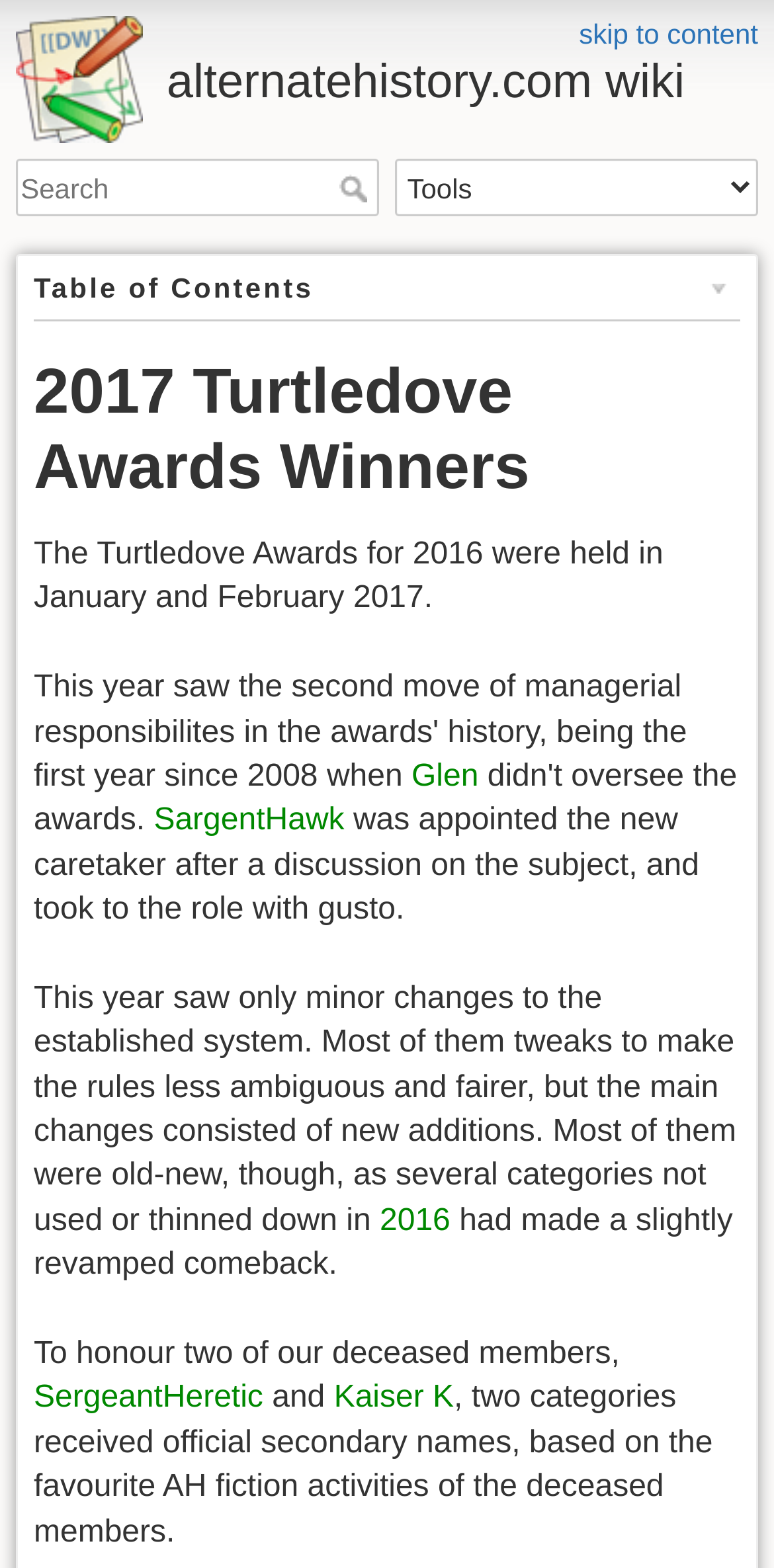Identify the coordinates of the bounding box for the element described below: "skip to content". Return the coordinates as four float numbers between 0 and 1: [left, top, right, bottom].

[0.748, 0.011, 0.979, 0.032]